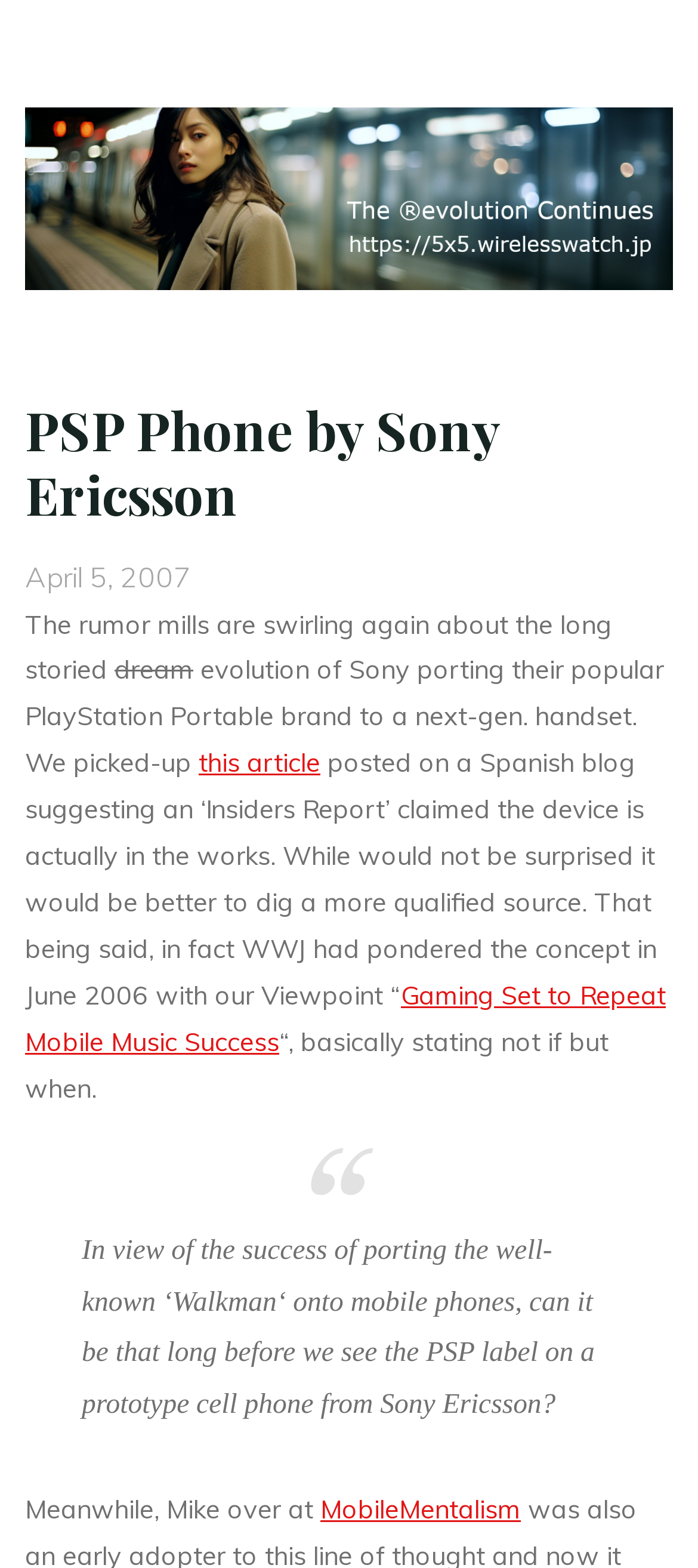Identify the bounding box for the UI element described as: "this article". The coordinates should be four float numbers between 0 and 1, i.e., [left, top, right, bottom].

[0.286, 0.477, 0.46, 0.497]